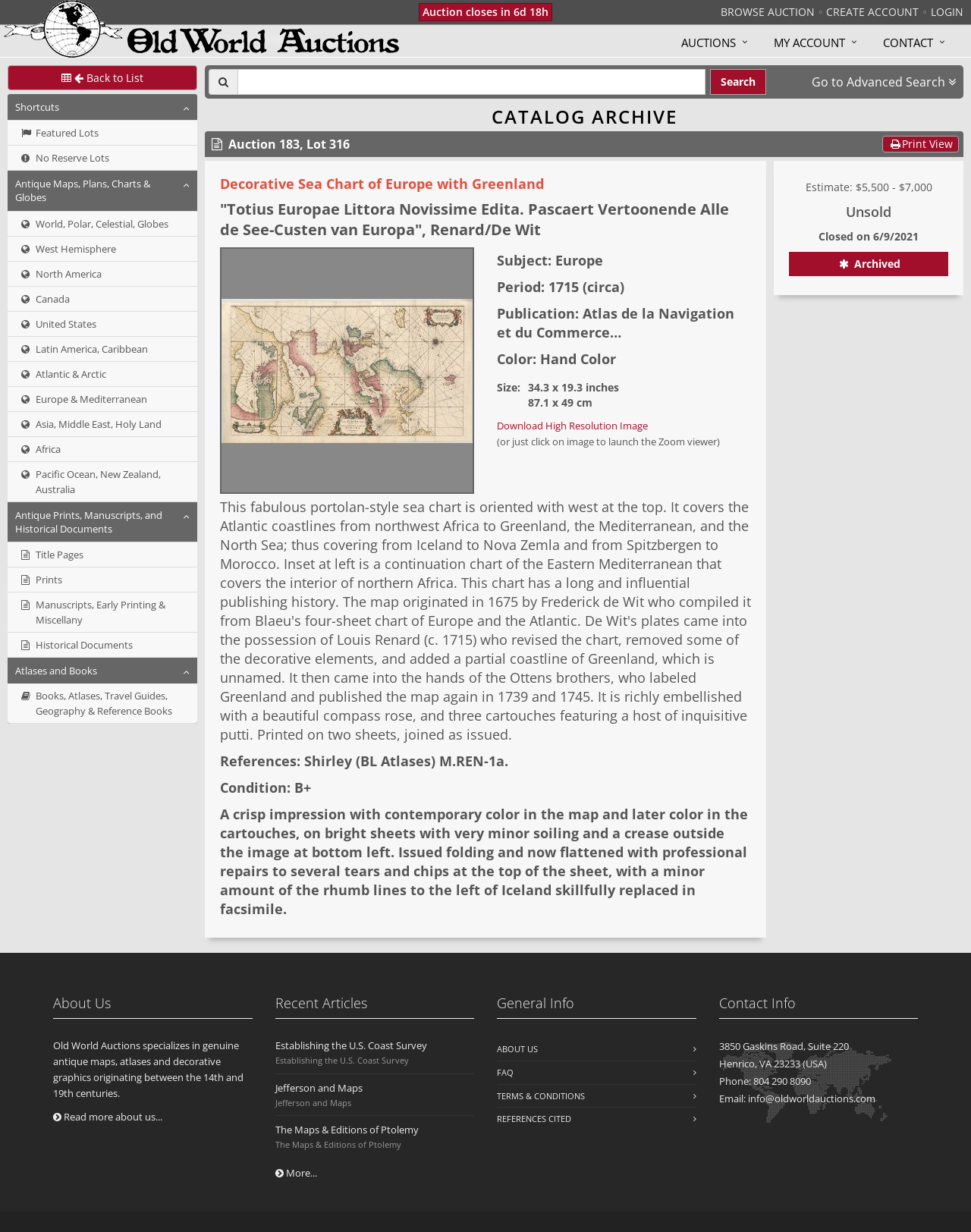Identify the bounding box coordinates of the area you need to click to perform the following instruction: "Browse auction".

[0.742, 0.004, 0.839, 0.015]